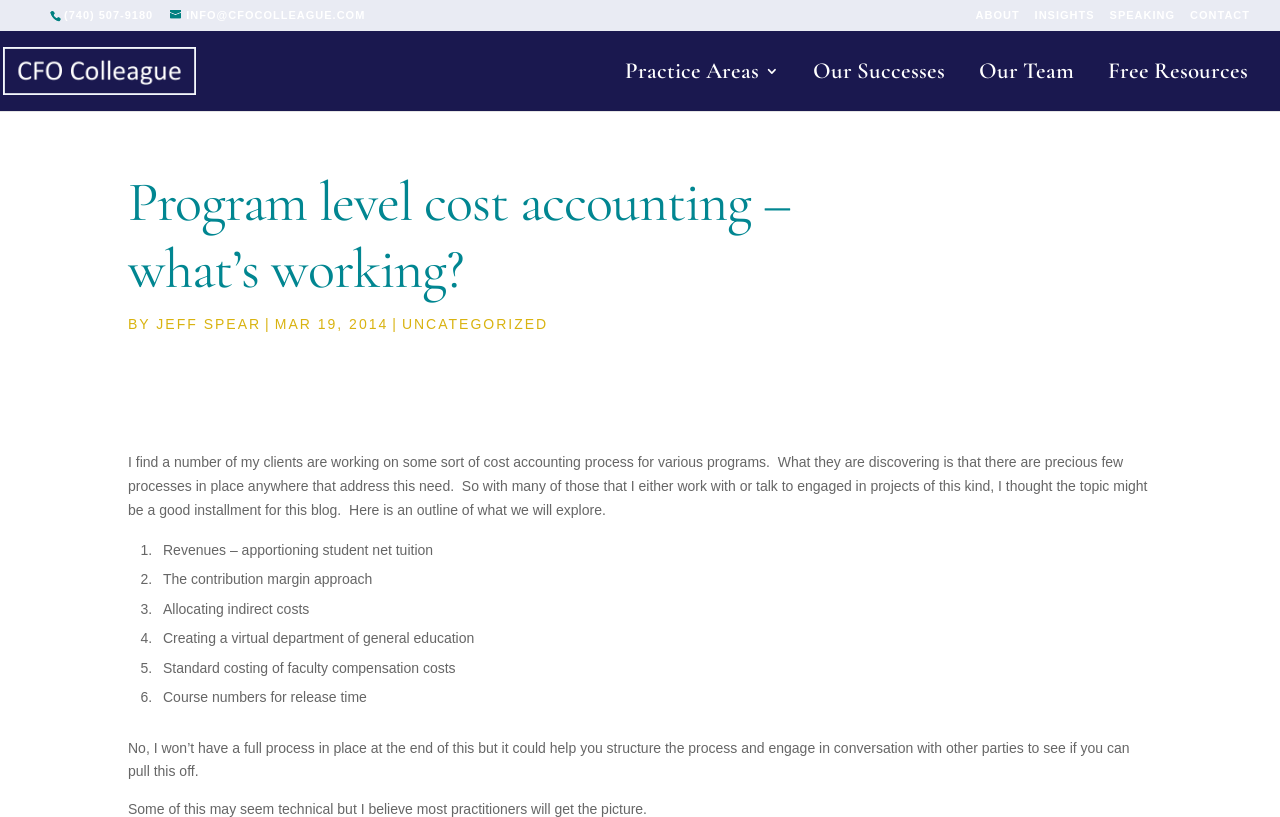Please find the bounding box for the UI component described as follows: "info@cfocolleague.com".

[0.133, 0.011, 0.285, 0.026]